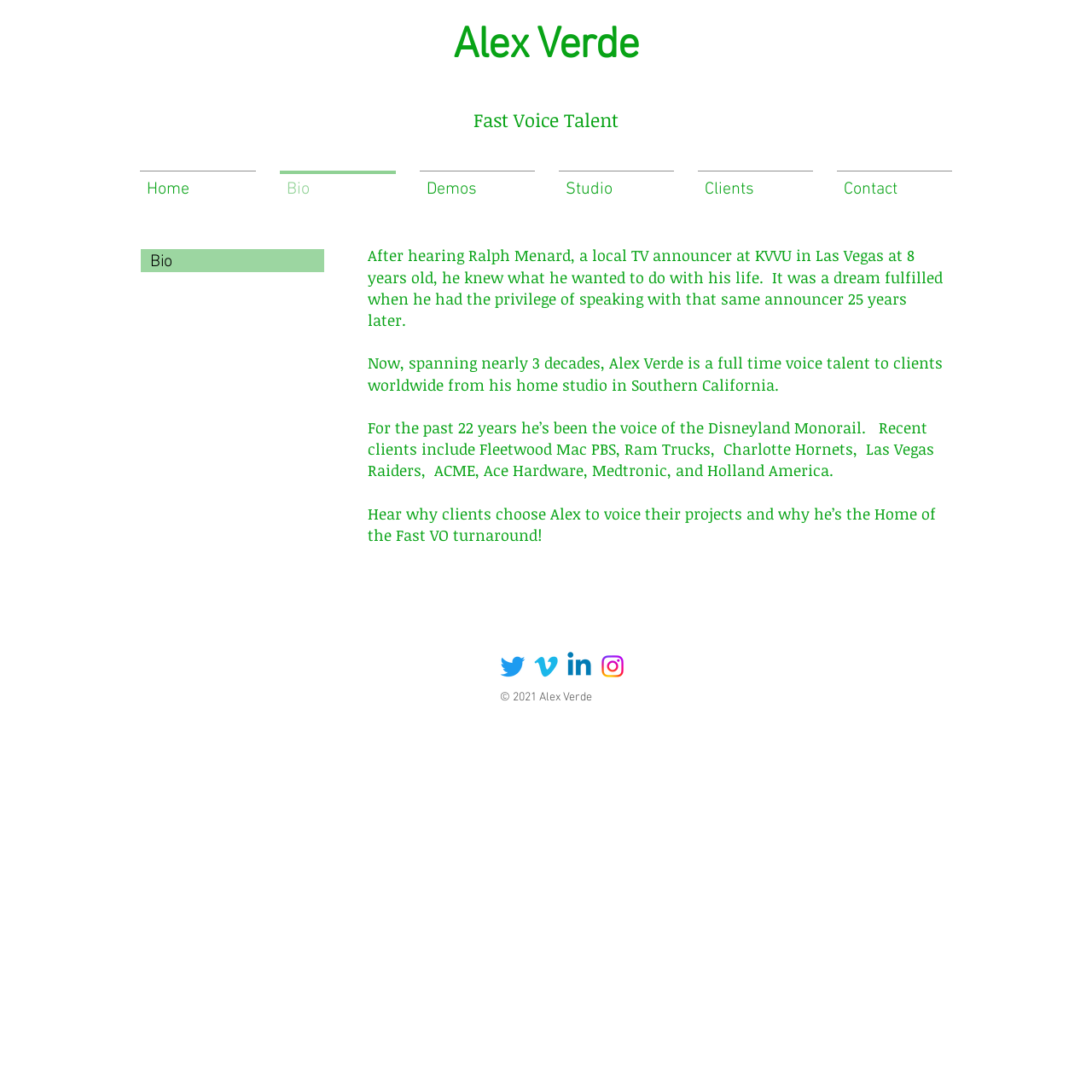Please specify the bounding box coordinates of the region to click in order to perform the following instruction: "Check out Alex Verde's Demos".

[0.373, 0.157, 0.501, 0.177]